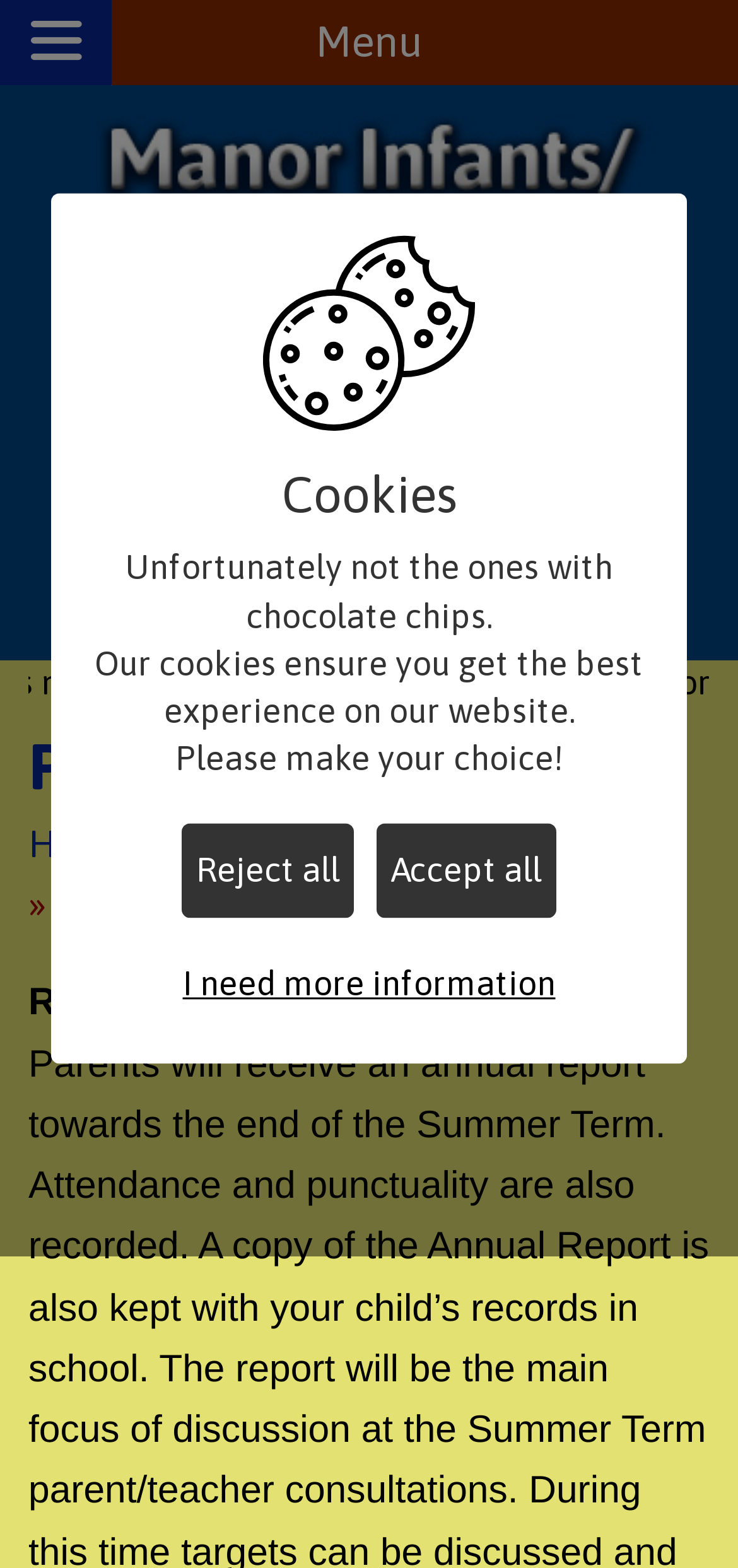Given the element description "Vision and Values", identify the bounding box of the corresponding UI element.

[0.0, 0.158, 0.887, 0.21]